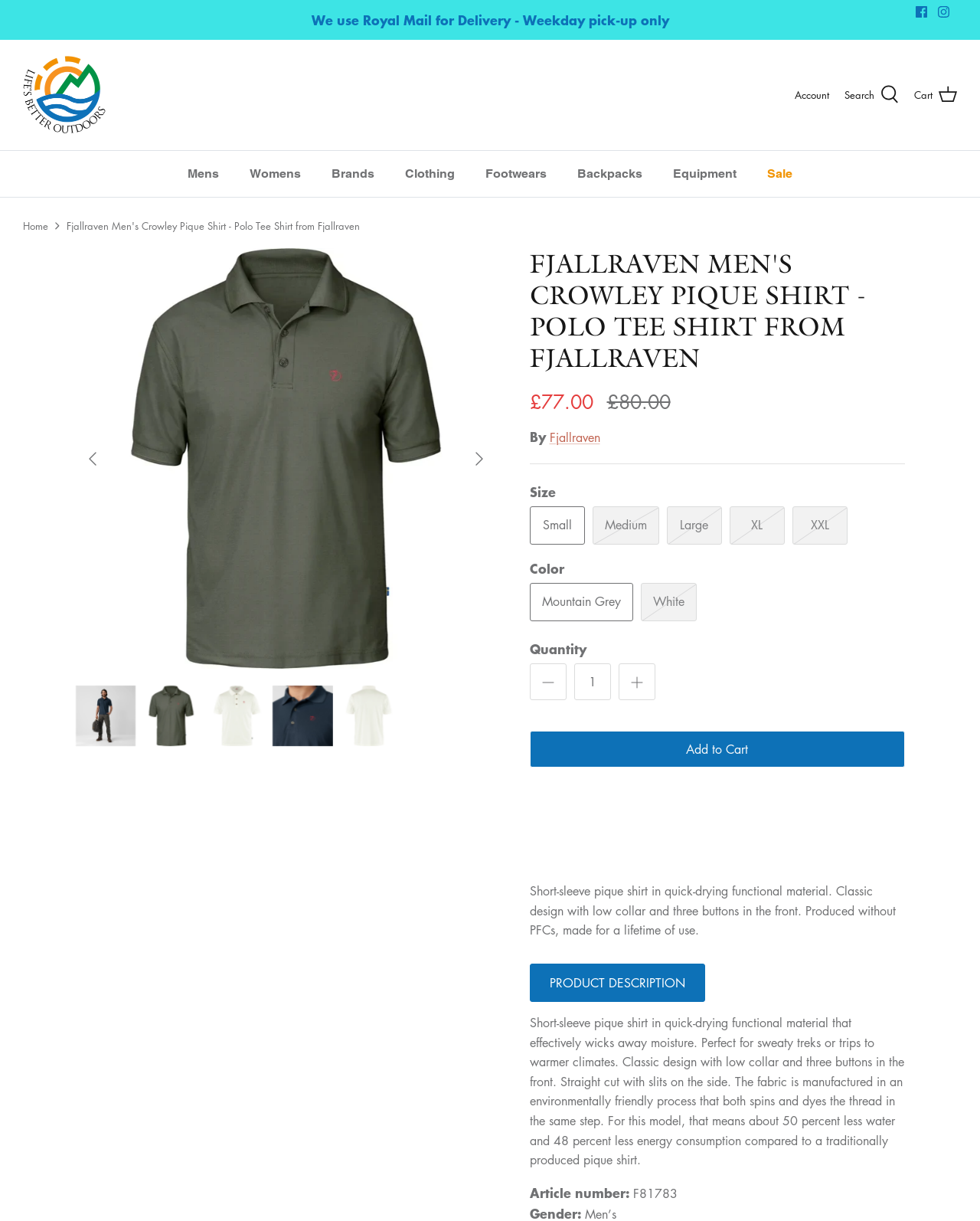Locate the bounding box coordinates of the element's region that should be clicked to carry out the following instruction: "View cart". The coordinates need to be four float numbers between 0 and 1, i.e., [left, top, right, bottom].

[0.933, 0.07, 0.977, 0.086]